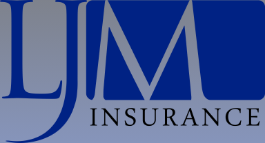Break down the image and describe every detail you can observe.

The image features the logo of LJM Insurance Agency, prominently displaying the letters "LJM" in a bold blue font, accompanied by the word "INSURANCE" in a sleek, sophisticated style underneath. This logo represents the agency's commitment to providing various insurance products, including Medicare, health, dental, and life insurance. LJM Insurance Agency aims to assist clients in navigating their insurance needs and securing the coverage that best suits their circumstances. The design reflects professionalism and trustworthiness, key attributes for an insurance provider dedicated to serving its community.